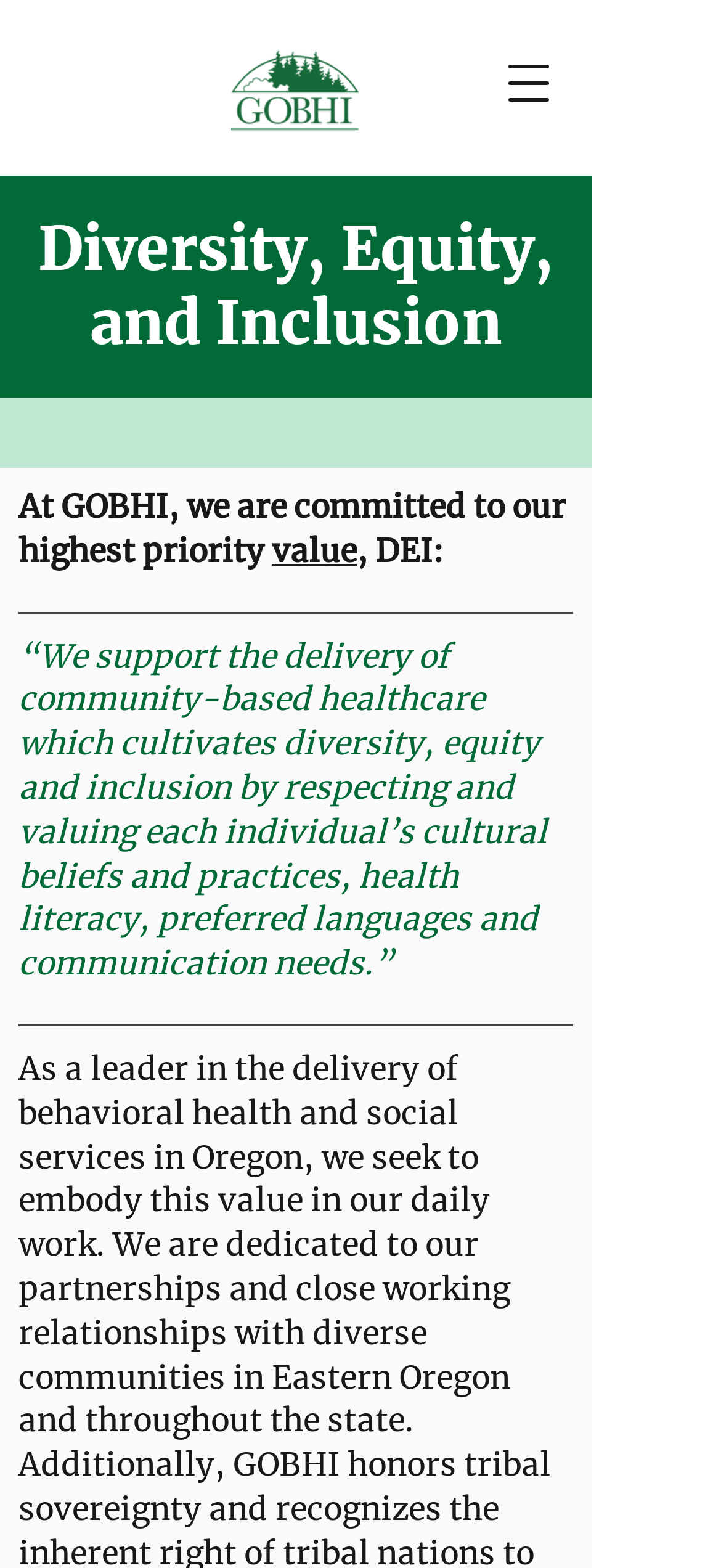Give a detailed account of the webpage.

The webpage is about Diversity, Equity, and Inclusion at GOBHI. At the top left, there is a logo image of GOBHI, which is a 200x200 pixel image. On the top right, there is a button to open a navigation menu. 

Below the logo, there is a heading that reads "Diversity, Equity, and Inclusion". Underneath the heading, there is a paragraph of text that starts with "At GOBHI, we are committed to our highest priority". This paragraph is followed by a link labeled "value" and then a brief phrase ", DEI:". 

Further down, there is a longer quote that explains GOBHI's commitment to diversity, equity, and inclusion in community-based healthcare. This quote is positioned below the previous paragraph and spans almost the entire width of the page.